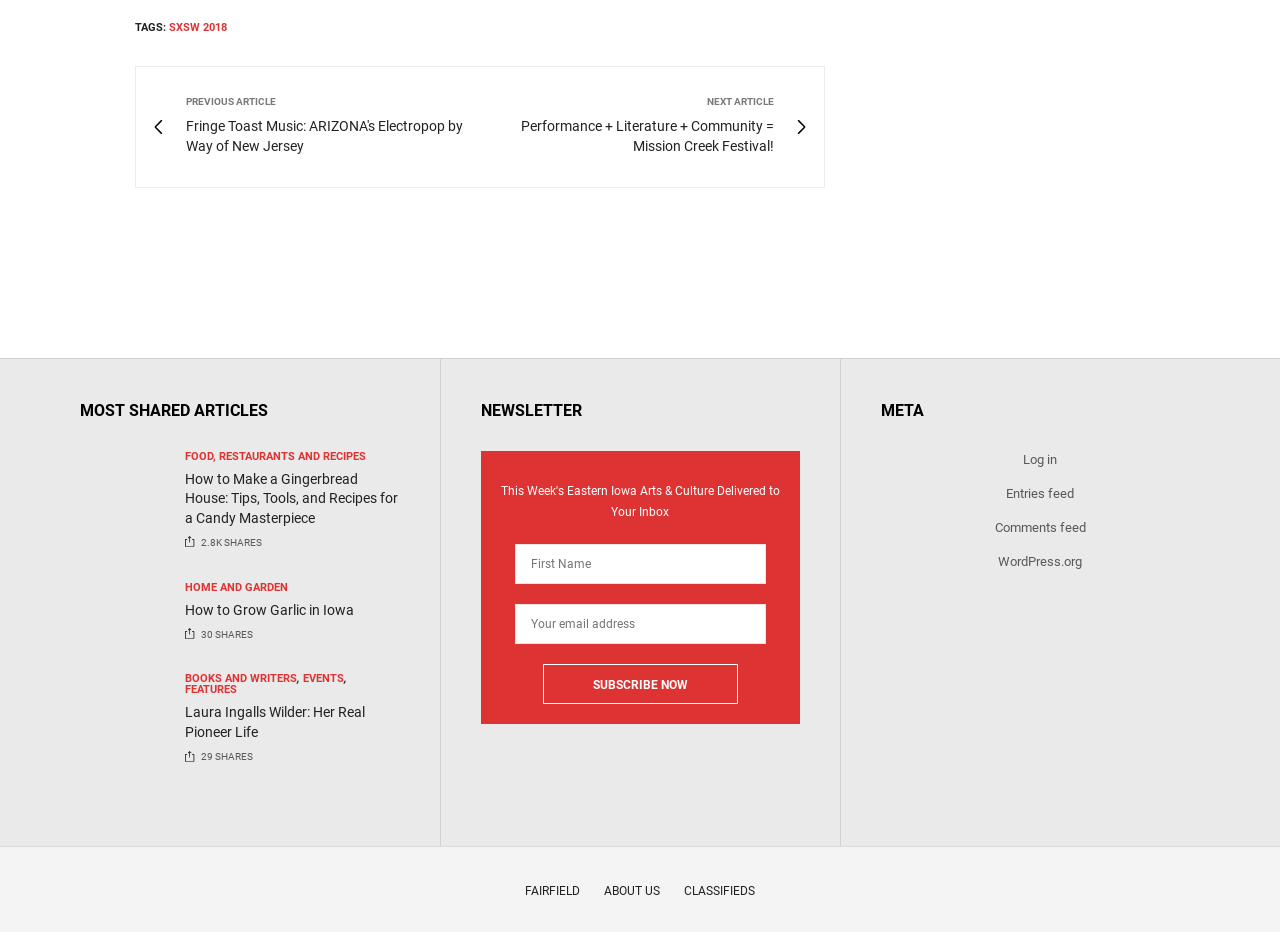Using floating point numbers between 0 and 1, provide the bounding box coordinates in the format (top-left x, top-left y, bottom-right x, bottom-right y). Locate the UI element described here: Comments feed

[0.777, 0.557, 0.848, 0.574]